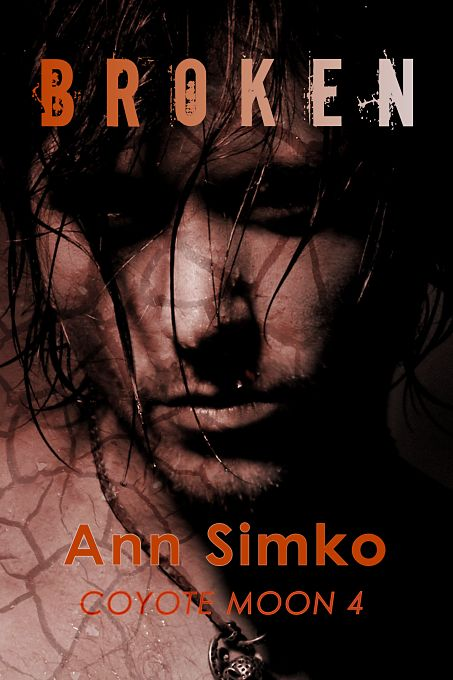Thoroughly describe everything you see in the image.

The image features the cover of the book titled "Broken," the fourth installment in the "Coyote Moon" series by author Ann Simko. The design portrays a close-up of a male figure, accentuating a somber and intense expression through dramatic lighting and shadows. The title "BROKEN" is prominently displayed at the top in bold, capital letters, with the word "BROKEN" in a contrasting burnt orange, suggesting both strength and vulnerability. Below the image, the author's name, "Ann Simko," is featured in the same rich tone, grounding the cover in a sense of anticipation. The bottom of the cover also includes the series title, "COYOTE MOON 4," indicating its place within the larger narrative. The design evokes themes of emotional depth and complexity, inviting readers to explore the story within.